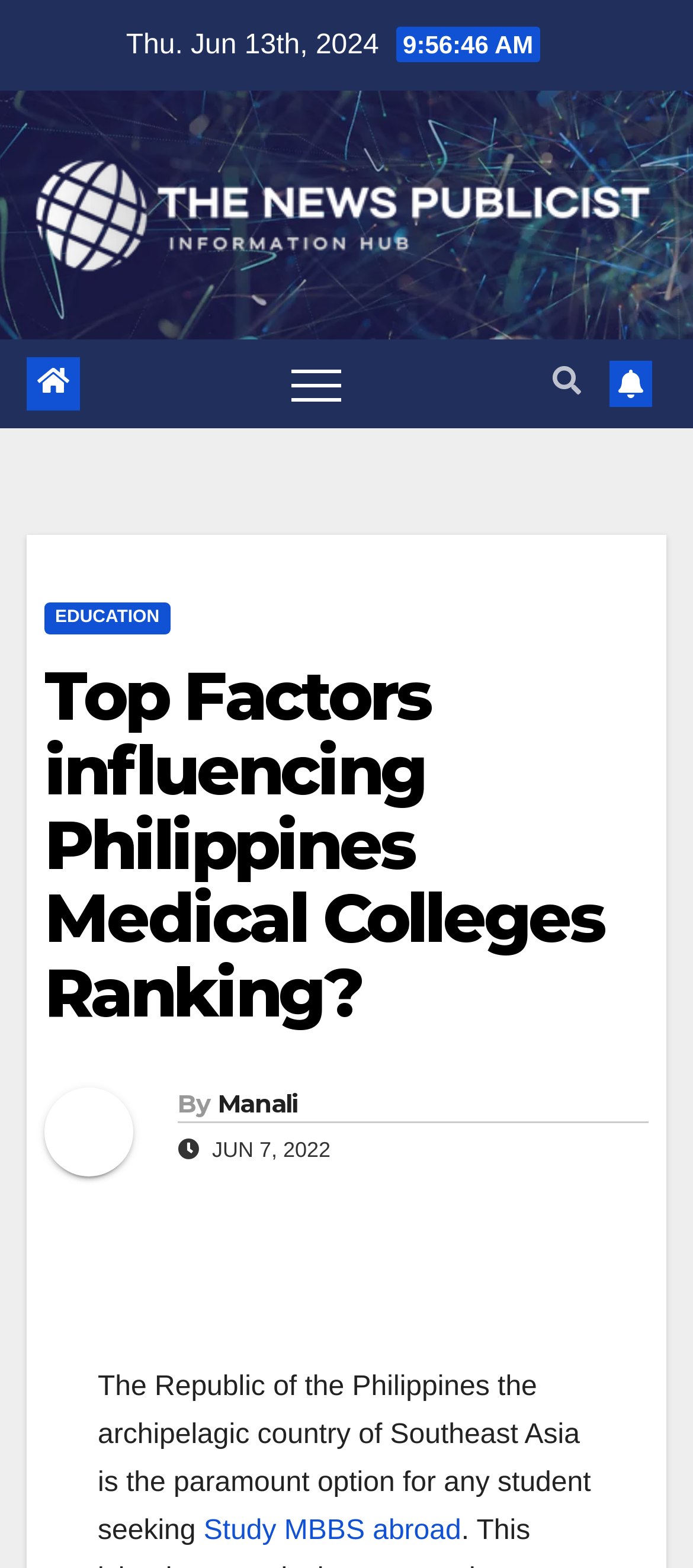Find the coordinates for the bounding box of the element with this description: "Education".

[0.064, 0.384, 0.245, 0.405]